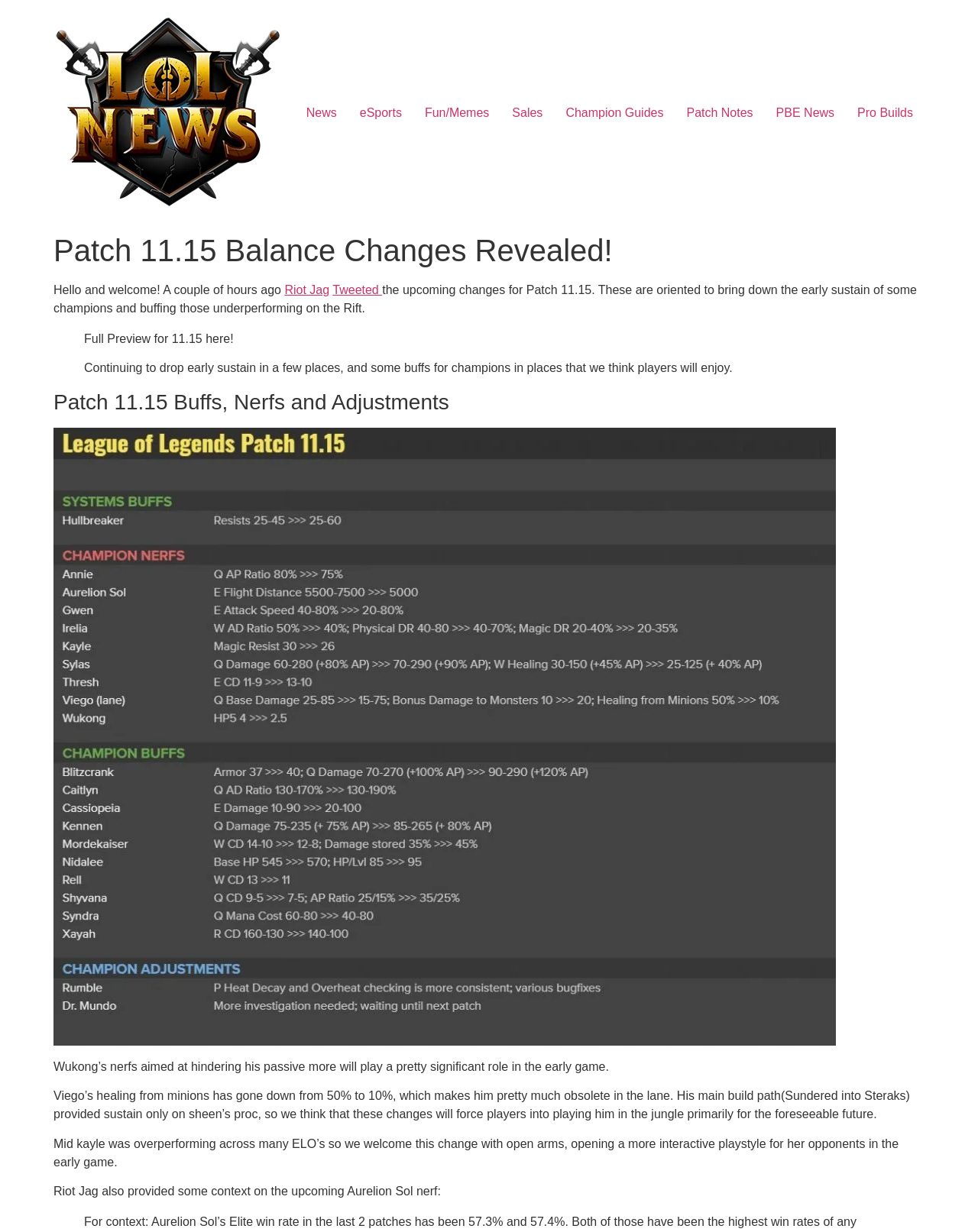Kindly provide the bounding box coordinates of the section you need to click on to fulfill the given instruction: "Book a volunteer appointment".

None